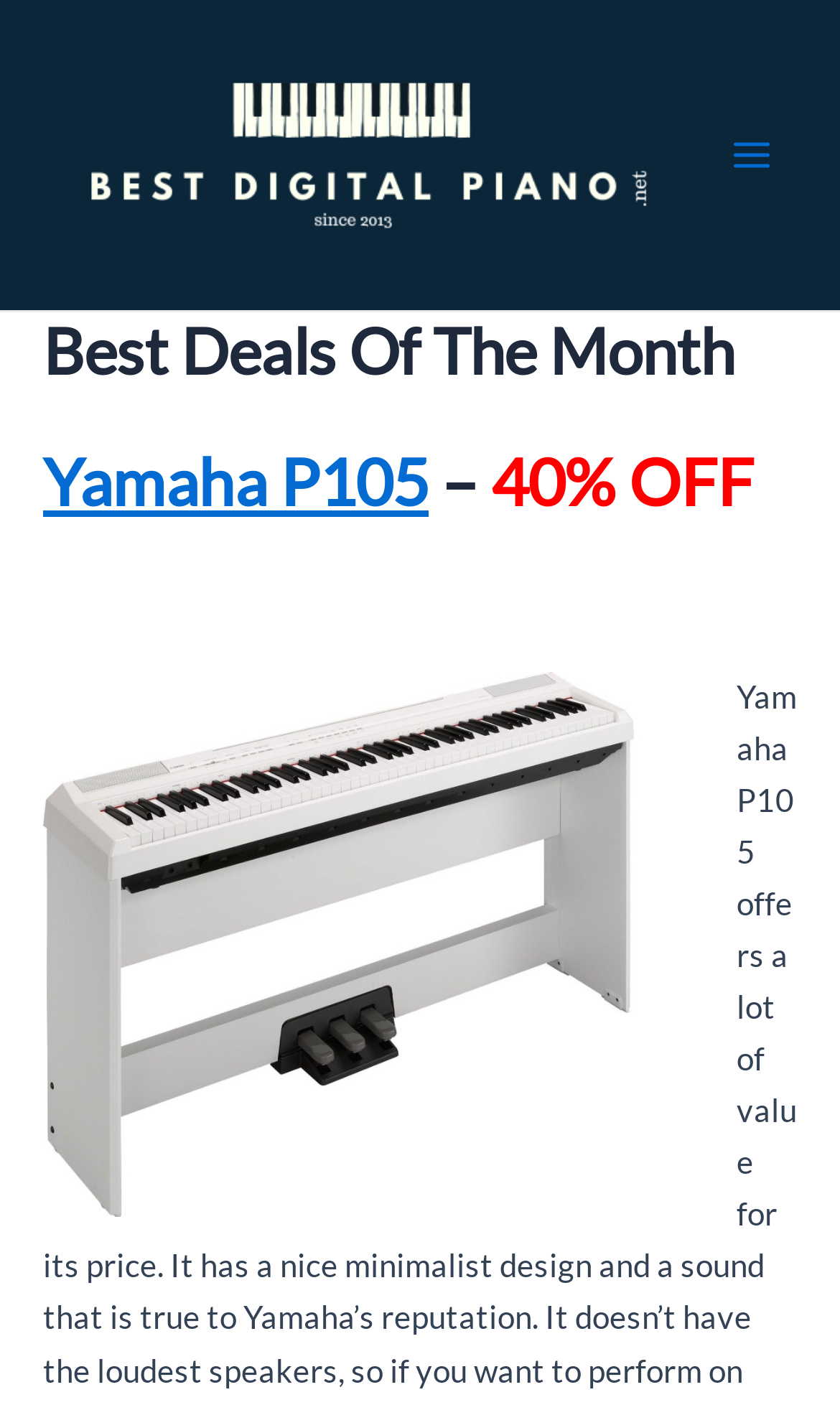What is the discount percentage for the Yamaha P105?
Using the information from the image, answer the question thoroughly.

I found the answer by looking at the heading 'Yamaha P105 – 40% OFF' which explicitly states the discount percentage.